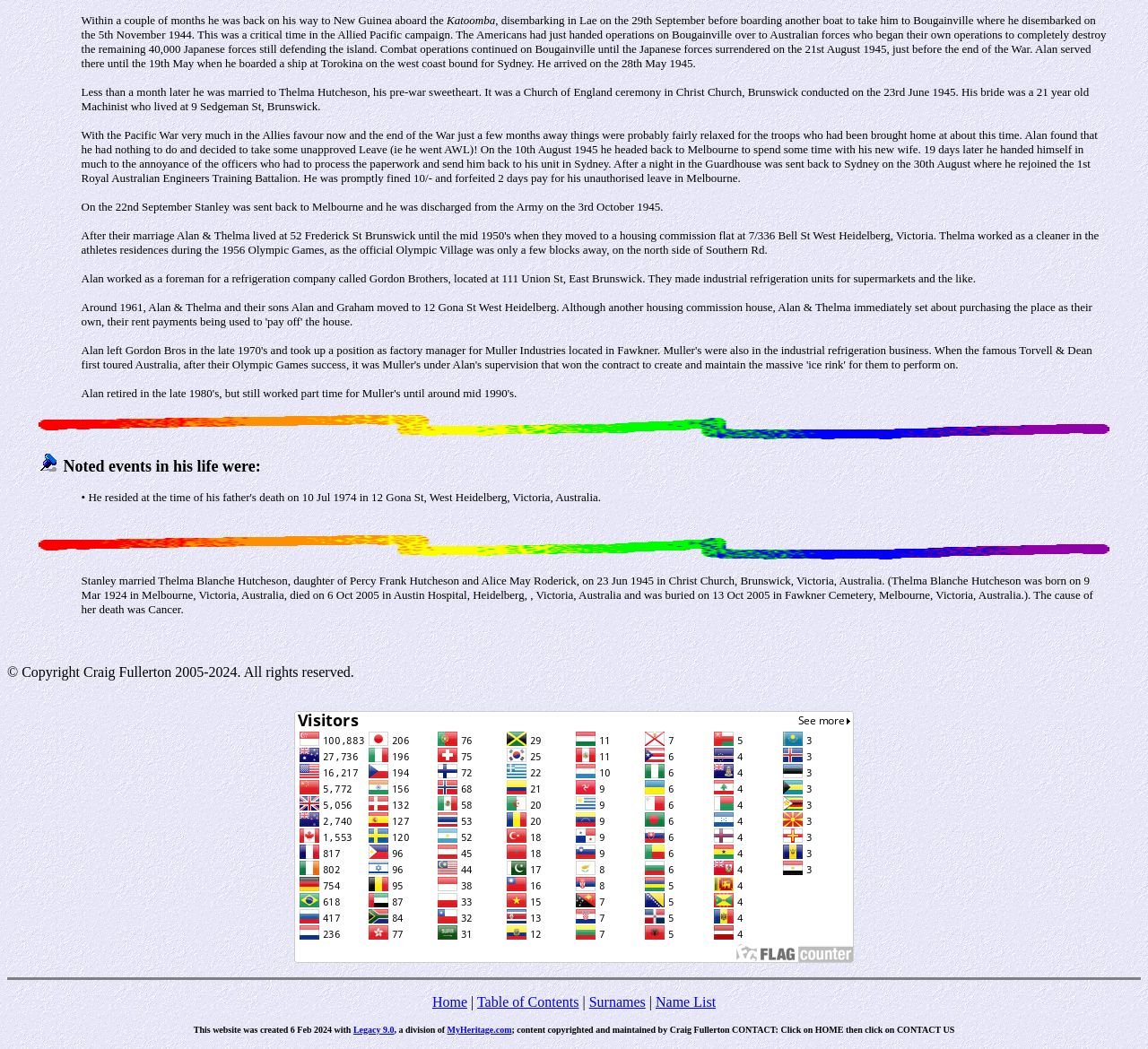What is the name of the company that made industrial refrigeration units?
Refer to the image and provide a thorough answer to the question.

According to the text, Alan worked as a foreman for a refrigeration company called Gordon Brothers, located at 111 Union St, East Brunswick, which made industrial refrigeration units for supermarkets and the like.